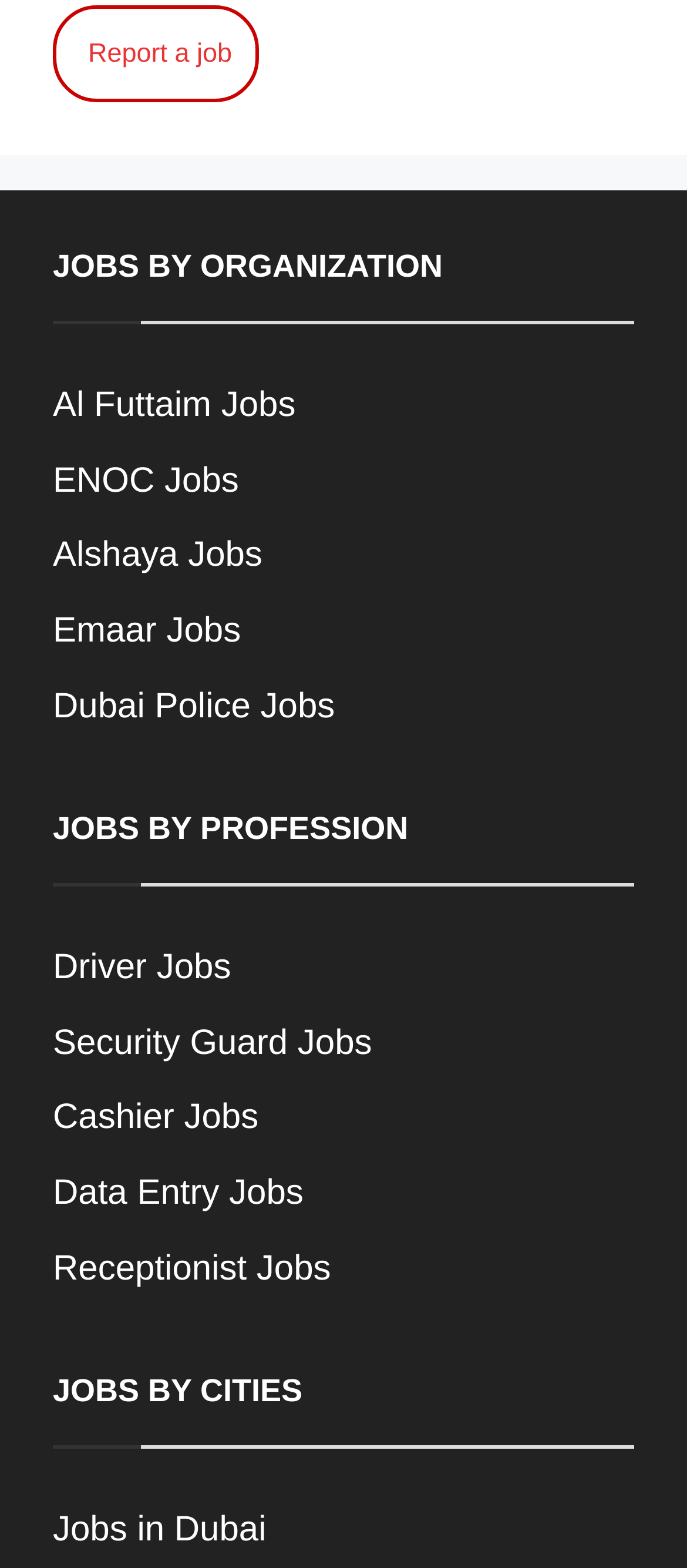Given the element description "Dubai Police Jobs" in the screenshot, predict the bounding box coordinates of that UI element.

[0.077, 0.438, 0.487, 0.463]